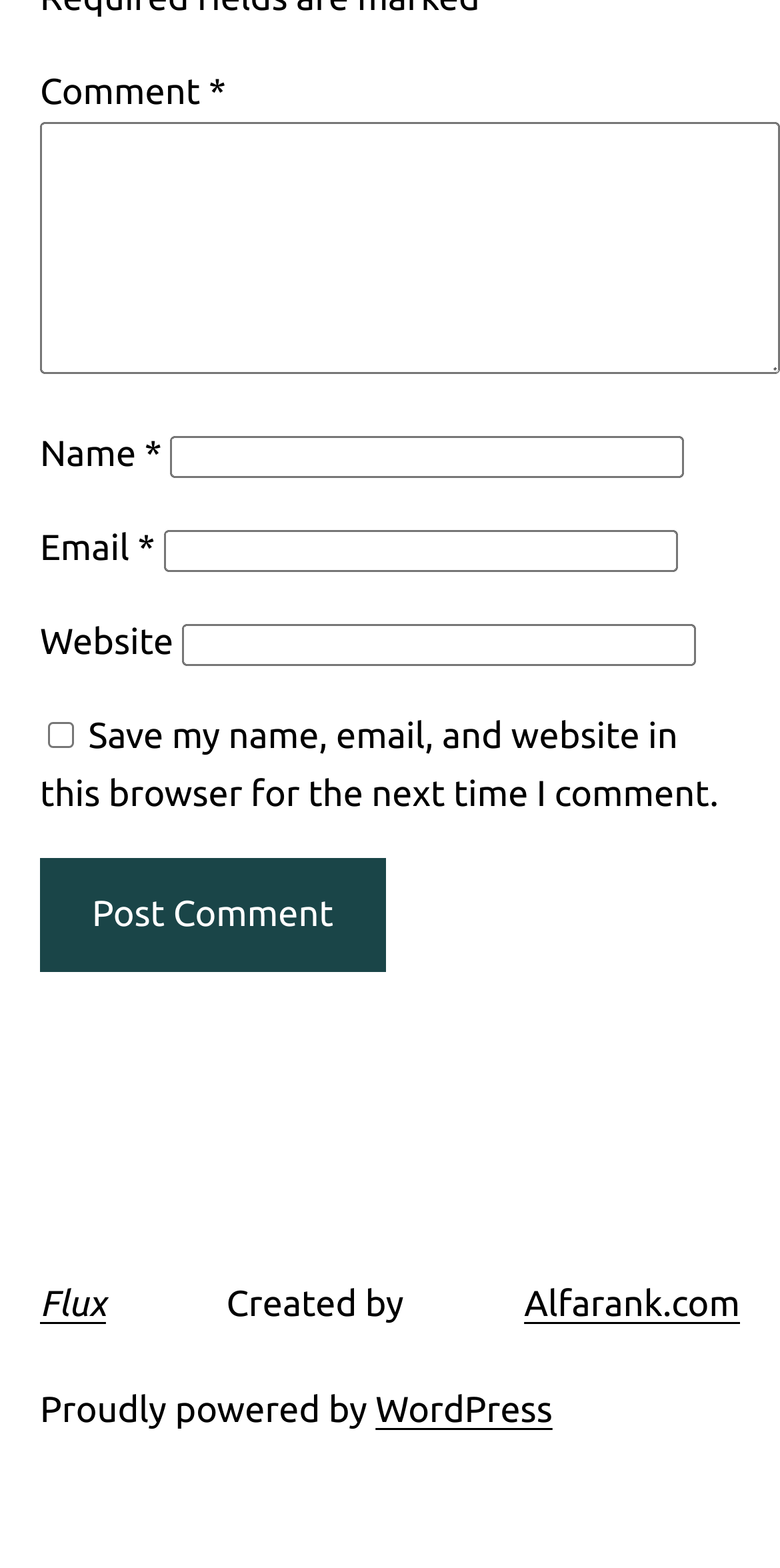Identify the bounding box coordinates for the UI element described as: "parent_node: Website name="url"". The coordinates should be provided as four floats between 0 and 1: [left, top, right, bottom].

[0.233, 0.398, 0.892, 0.425]